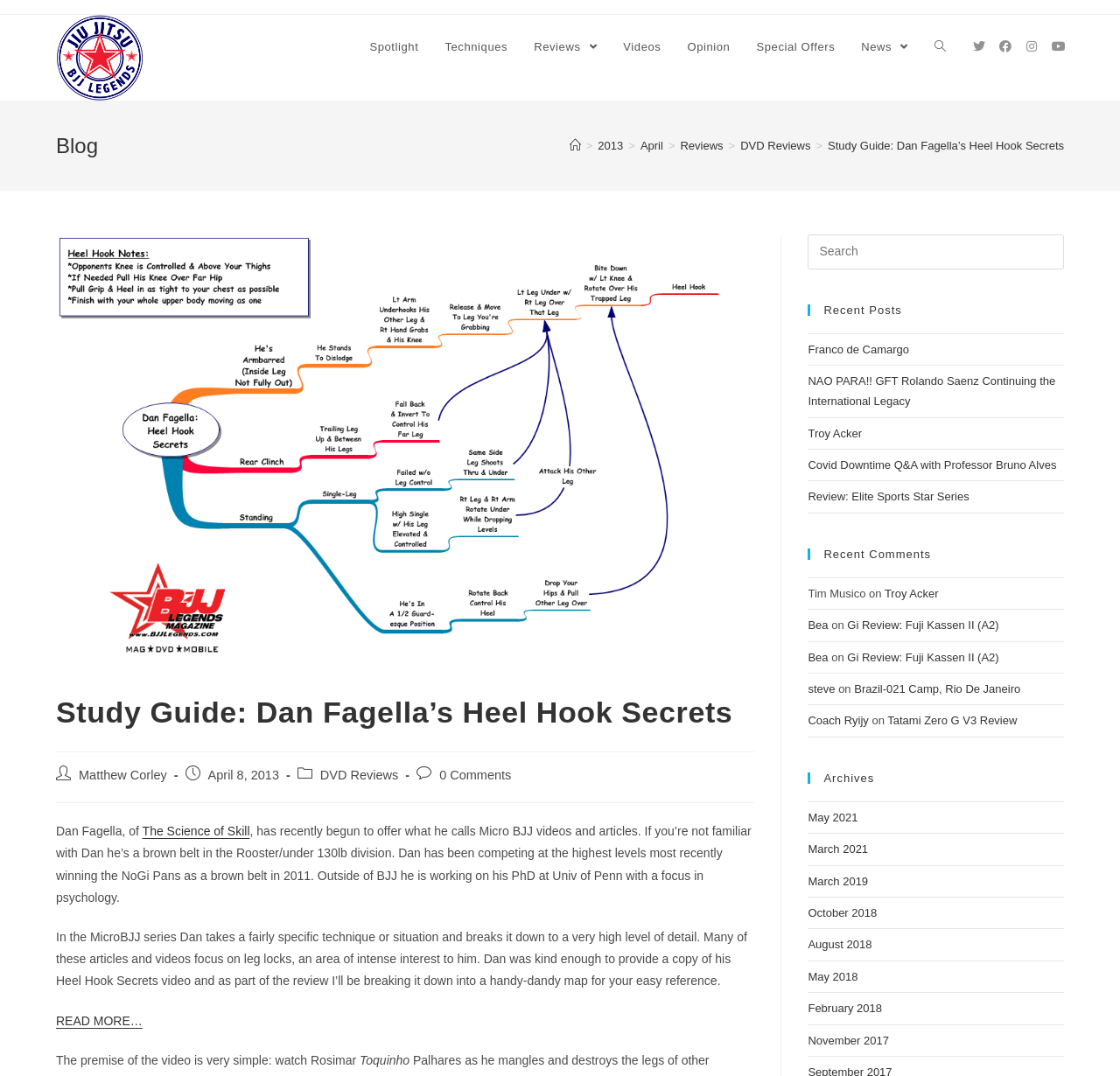Find the bounding box of the element with the following description: "Fhasion". The coordinates must be four float numbers between 0 and 1, formatted as [left, top, right, bottom].

None